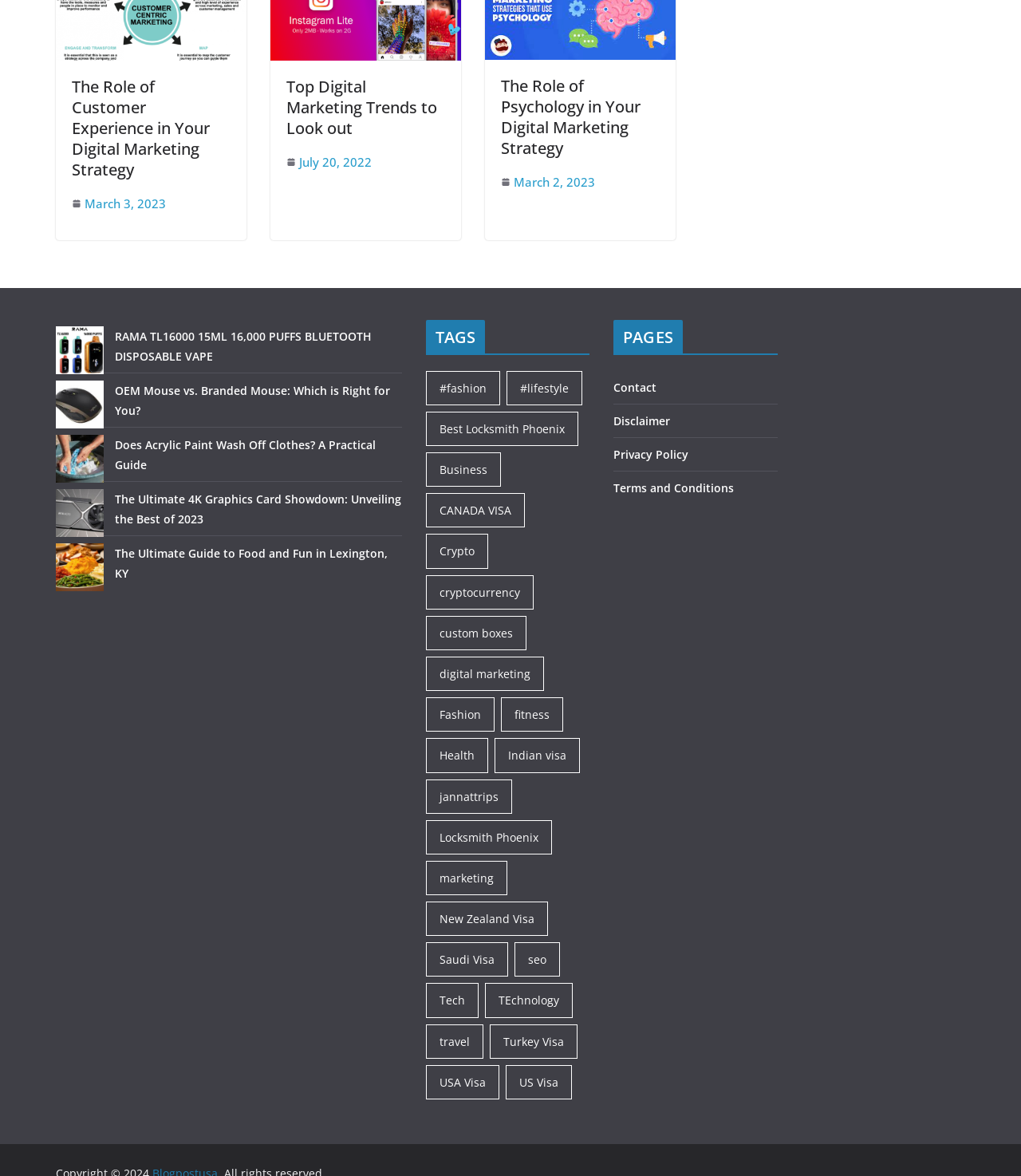Find the bounding box coordinates of the area to click in order to follow the instruction: "Add your comment".

None